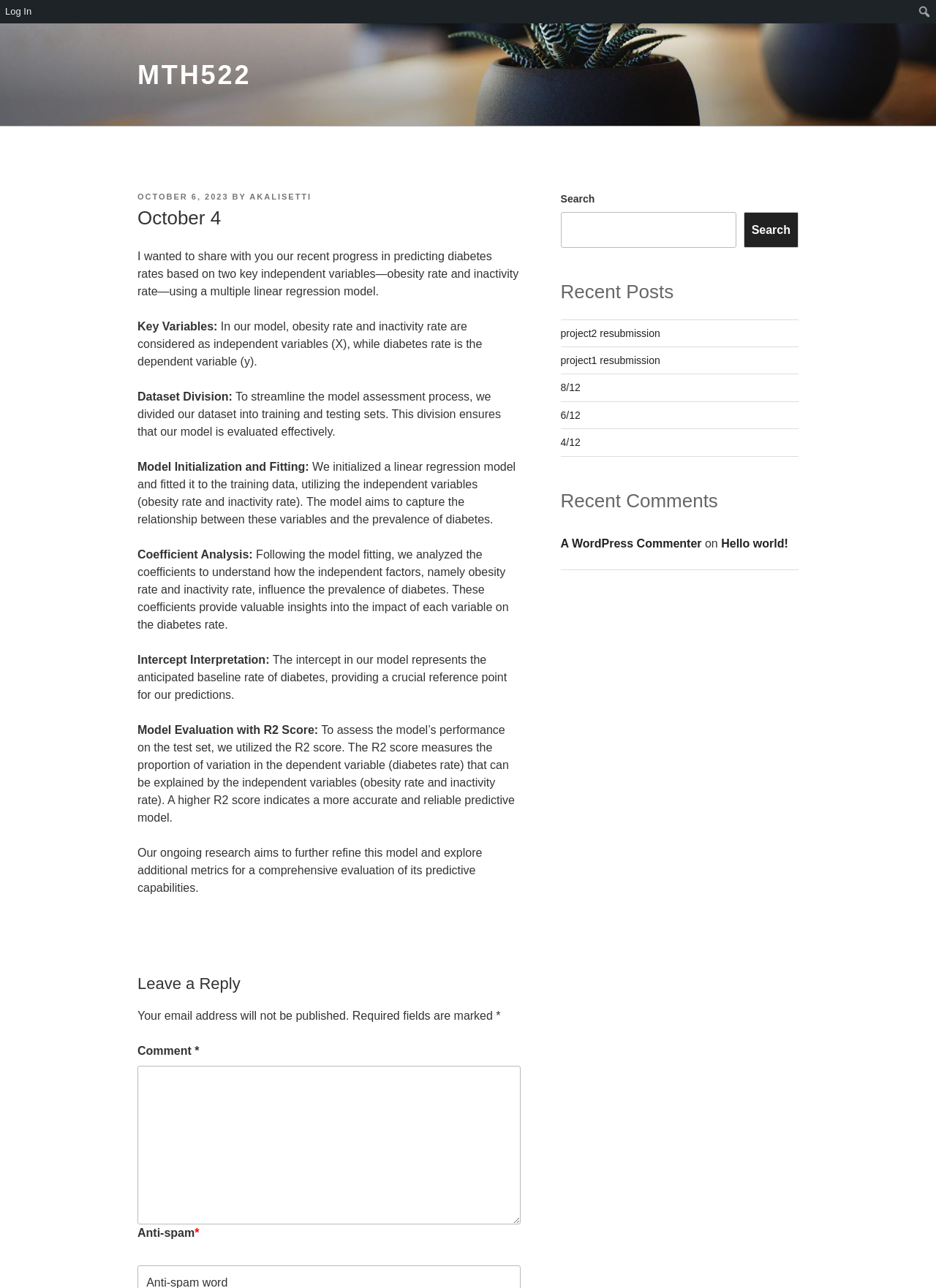Given the description Search, predict the bounding box coordinates of the UI element. Ensure the coordinates are in the format (top-left x, top-left y, bottom-right x, bottom-right y) and all values are between 0 and 1.

[0.794, 0.165, 0.853, 0.192]